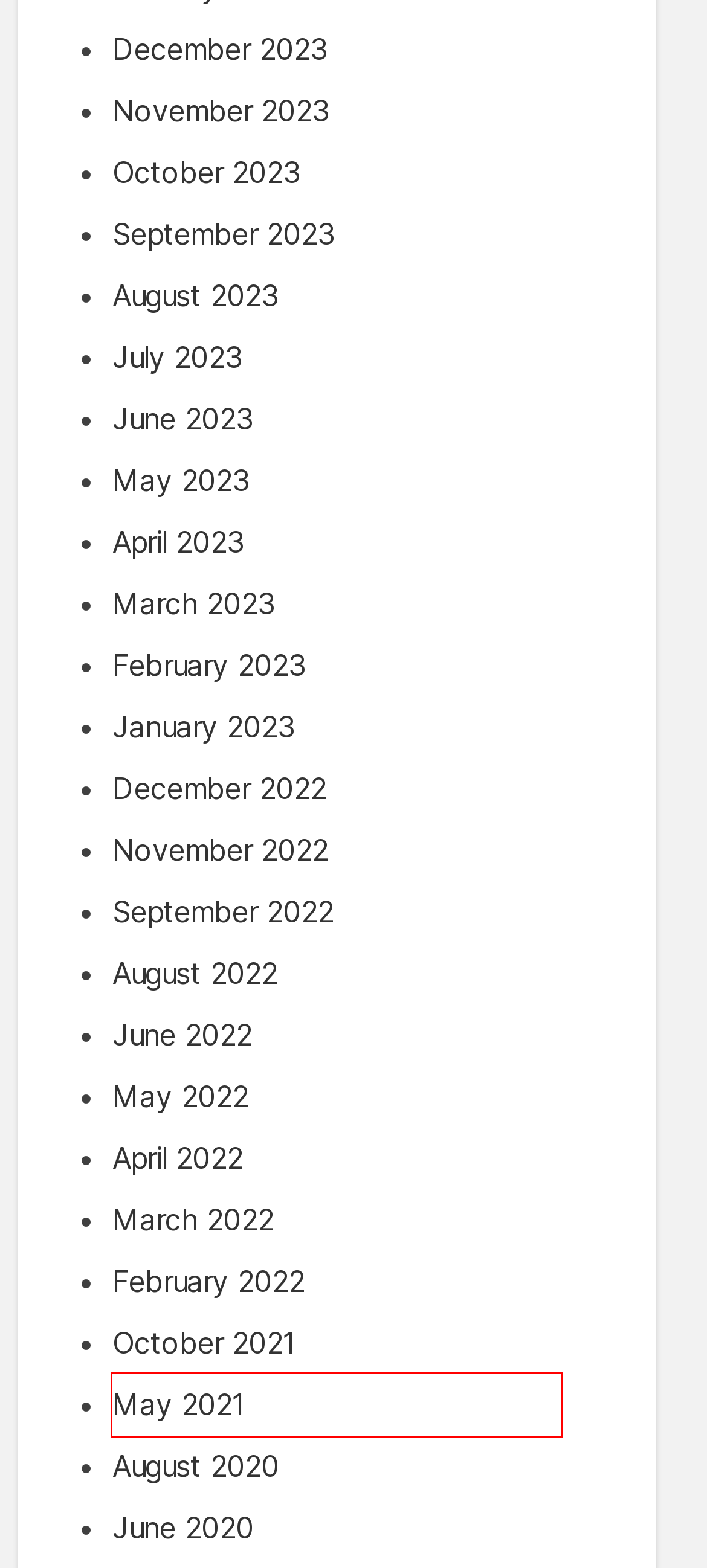Provided is a screenshot of a webpage with a red bounding box around an element. Select the most accurate webpage description for the page that appears after clicking the highlighted element. Here are the candidates:
A. August 2022 – Plugeek
B. July 2023 – Plugeek
C. March 2022 – Plugeek
D. February 2022 – Plugeek
E. May 2023 – Plugeek
F. January 2023 – Plugeek
G. October 2021 – Plugeek
H. May 2021 – Plugeek

H